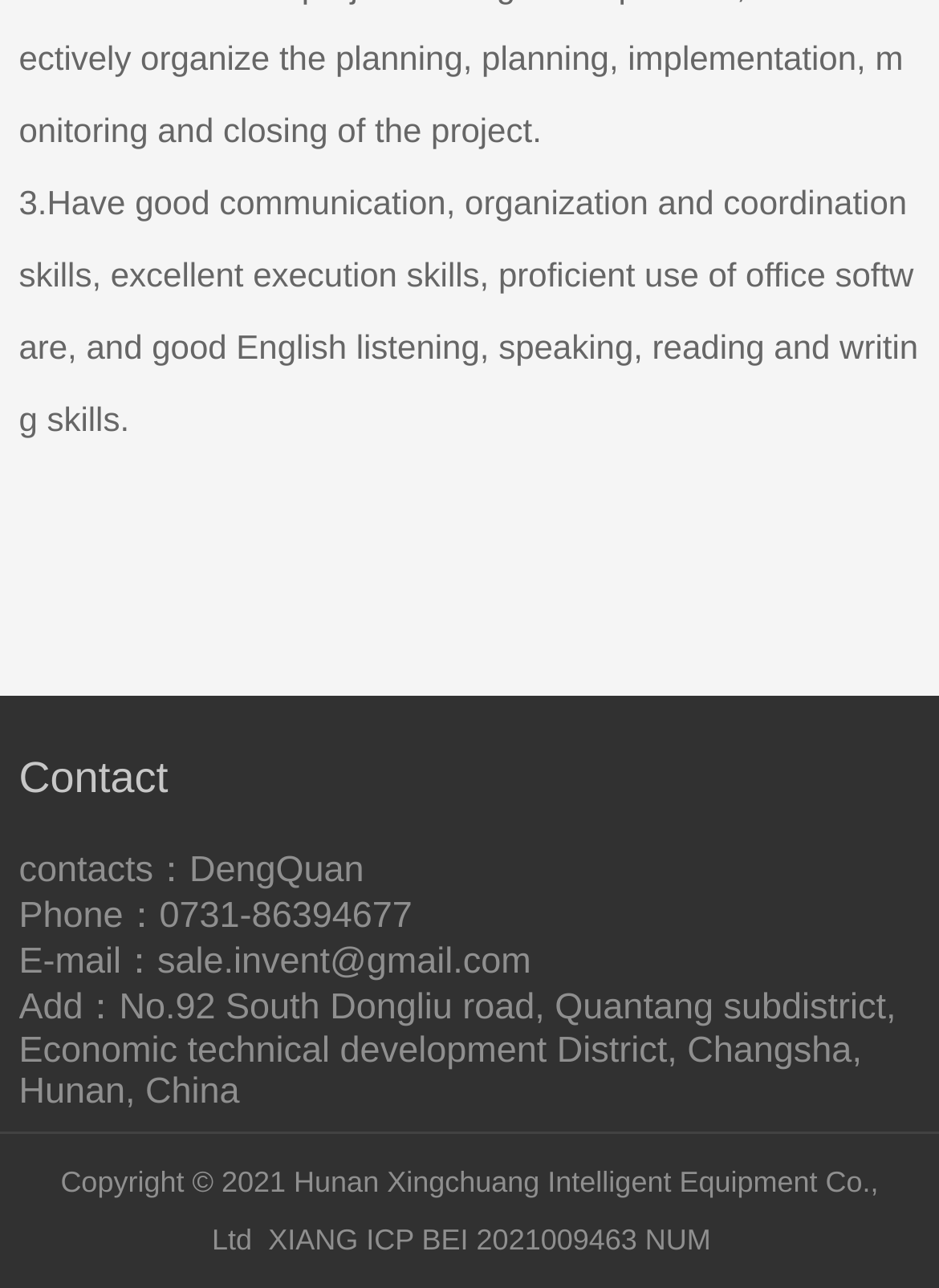What is the company's address?
Using the image, provide a concise answer in one word or a short phrase.

No.92 South Dongliu road, Changsha, Hunan, China